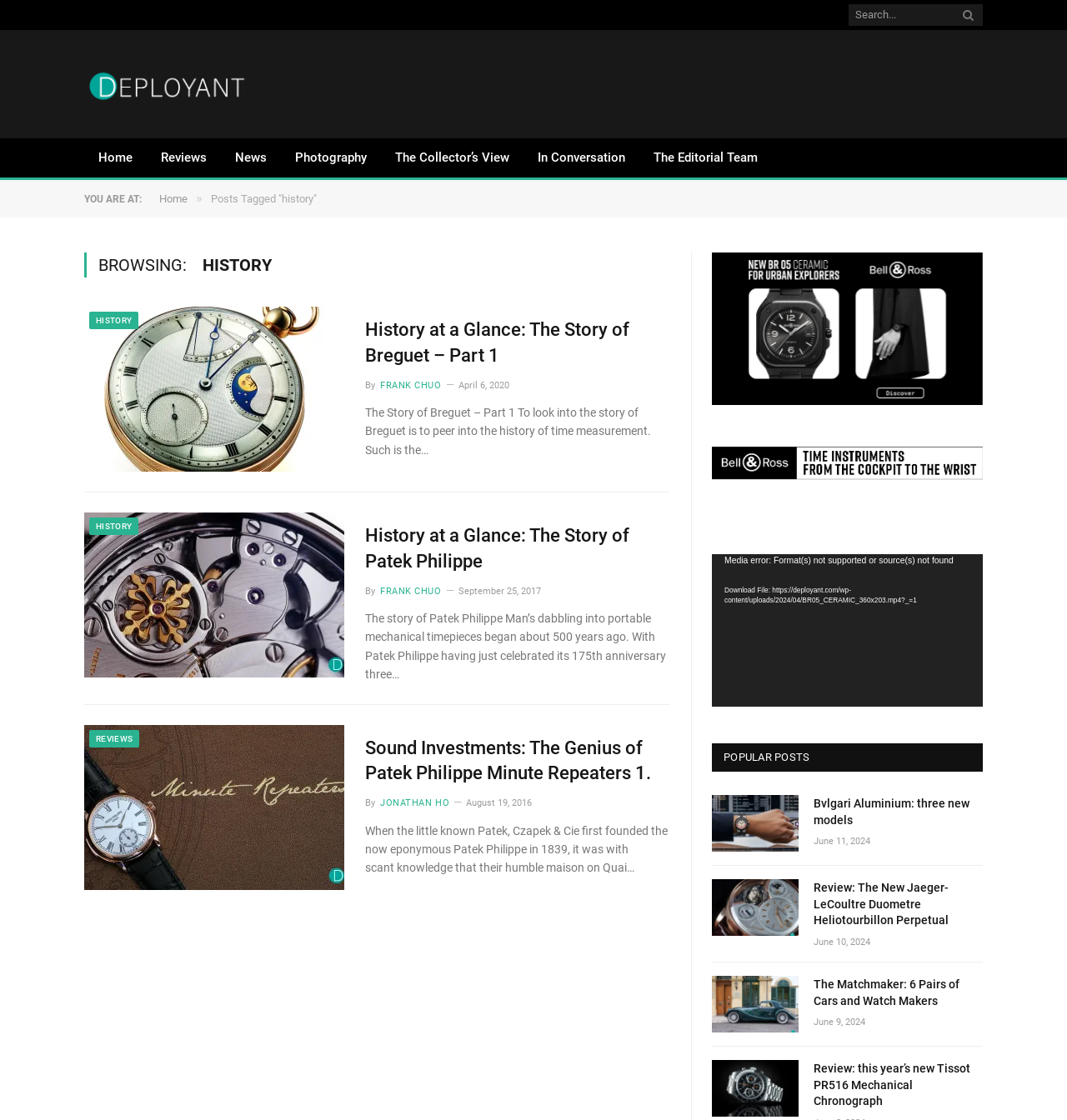Please determine the bounding box coordinates of the element to click on in order to accomplish the following task: "Go to Home page". Ensure the coordinates are four float numbers ranging from 0 to 1, i.e., [left, top, right, bottom].

[0.079, 0.124, 0.138, 0.161]